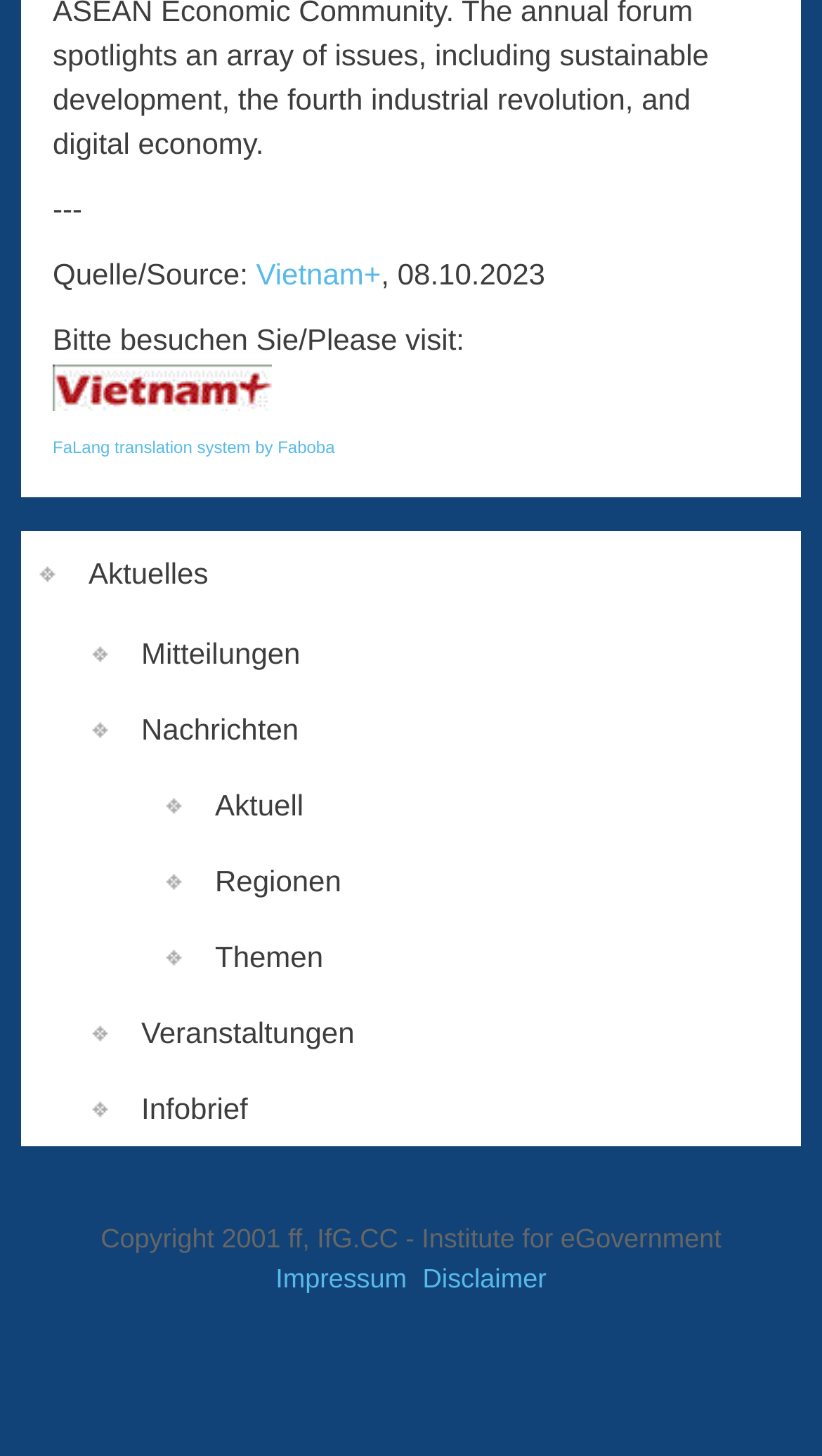Find the bounding box coordinates of the element I should click to carry out the following instruction: "go to FaLang translation system".

[0.064, 0.3, 0.407, 0.313]